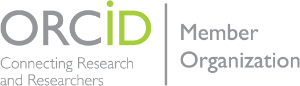What does ORCID aim to enhance?
Look at the image and answer with only one word or phrase.

Research visibility and collaboration